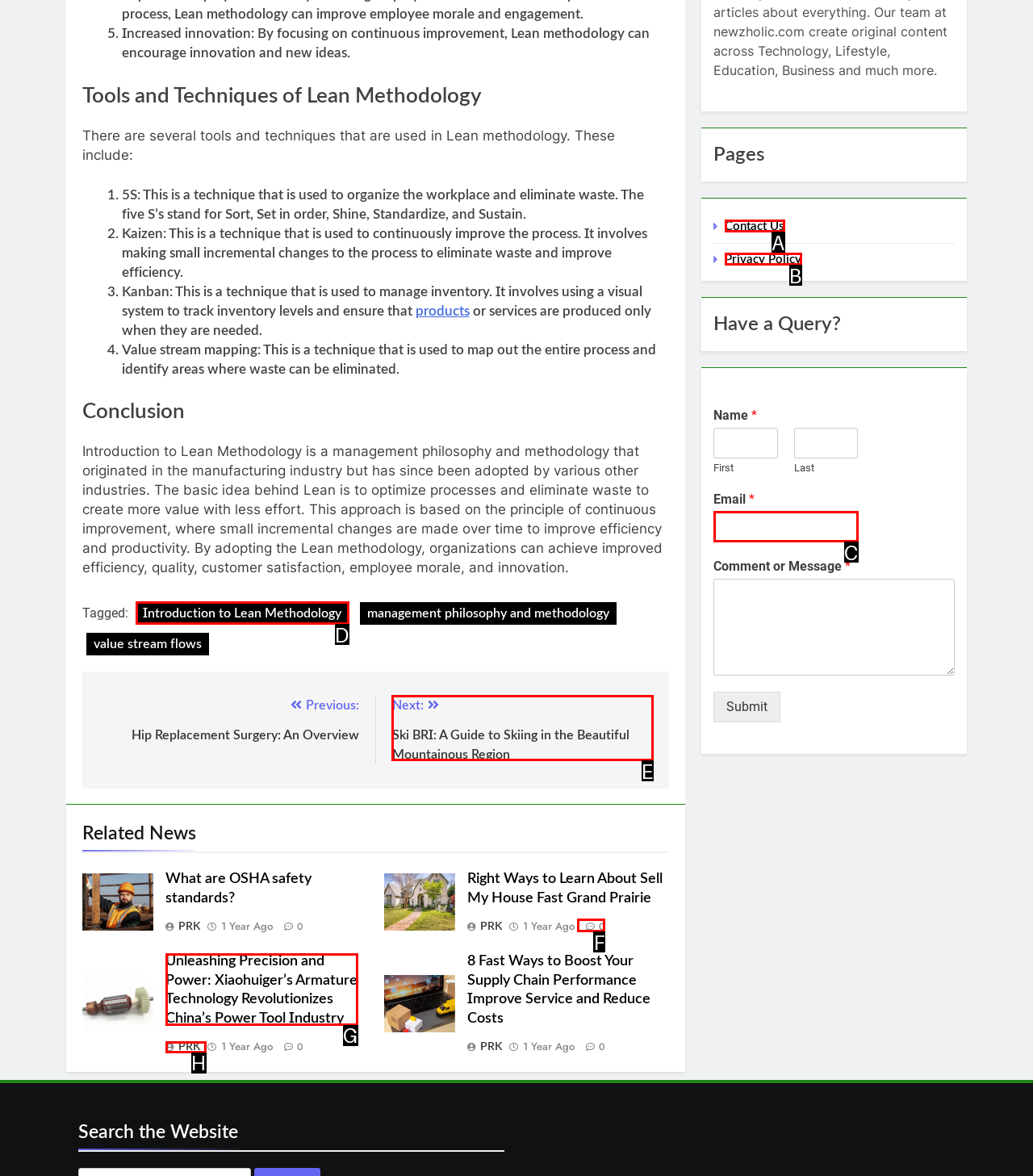Select the HTML element that matches the description: parent_node: Email * name="wpforms[fields][1]". Provide the letter of the chosen option as your answer.

C